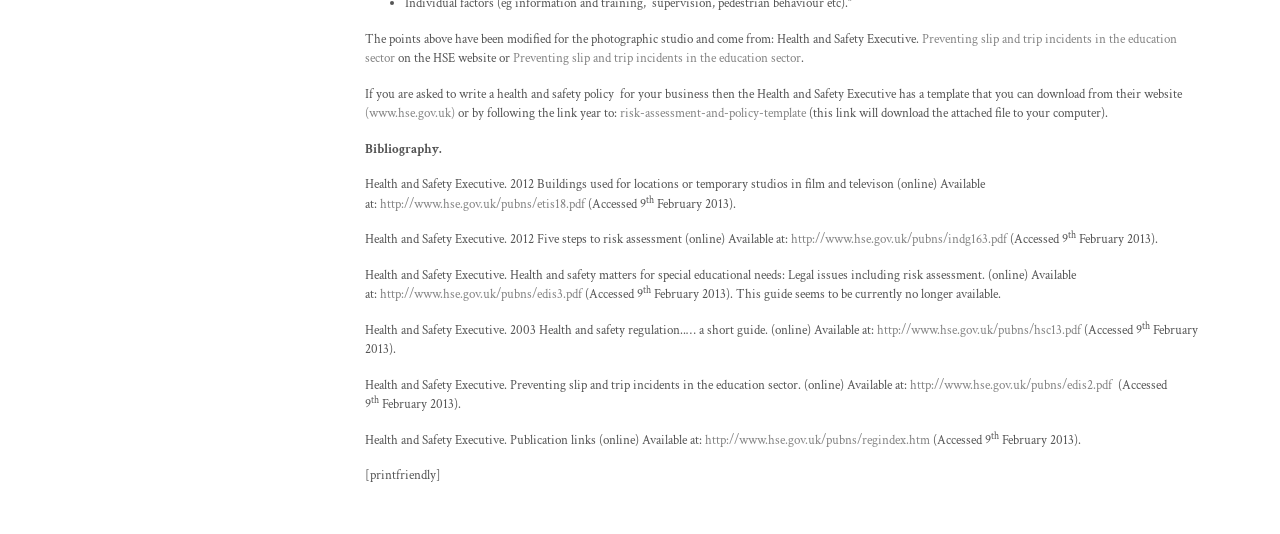Can you pinpoint the bounding box coordinates for the clickable element required for this instruction: "Read the publication 'Preventing slip and trip incidents in the education sector'"? The coordinates should be four float numbers between 0 and 1, i.e., [left, top, right, bottom].

[0.285, 0.058, 0.92, 0.126]